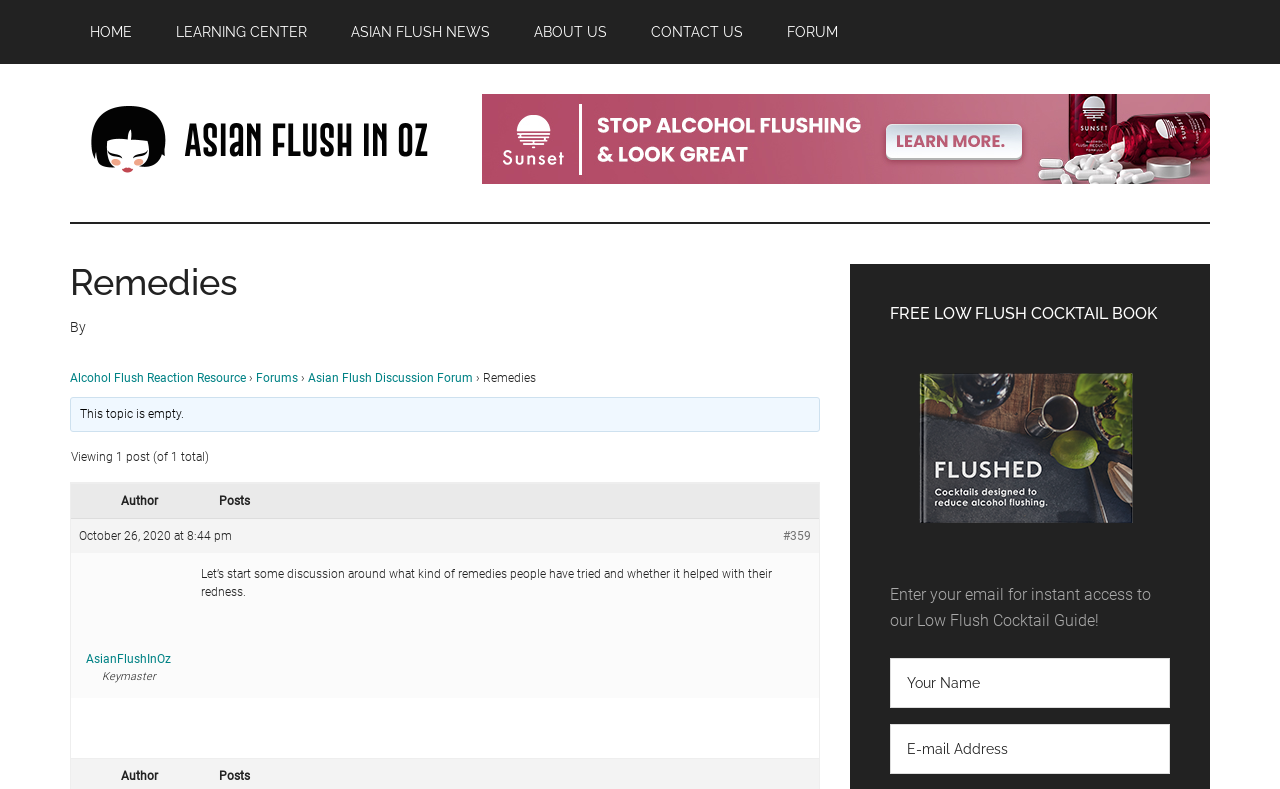How many posts are being viewed?
Kindly offer a comprehensive and detailed response to the question.

I found the number of posts being viewed by looking at the static text element with the text 'Viewing 1 post (of 1 total)', which indicates that only one post is being viewed.